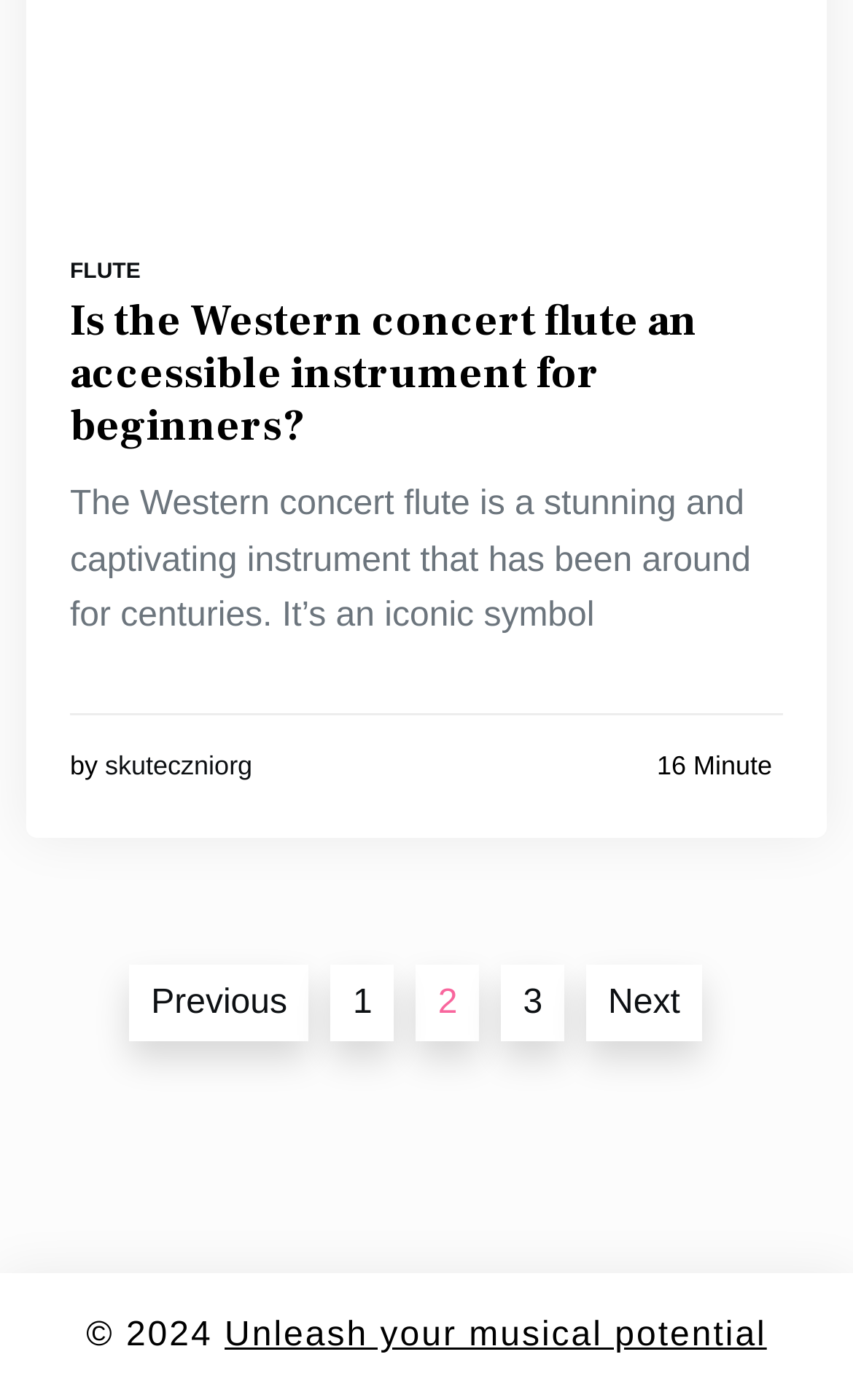Answer the question with a single word or phrase: 
What is the duration of the content?

16 Minute